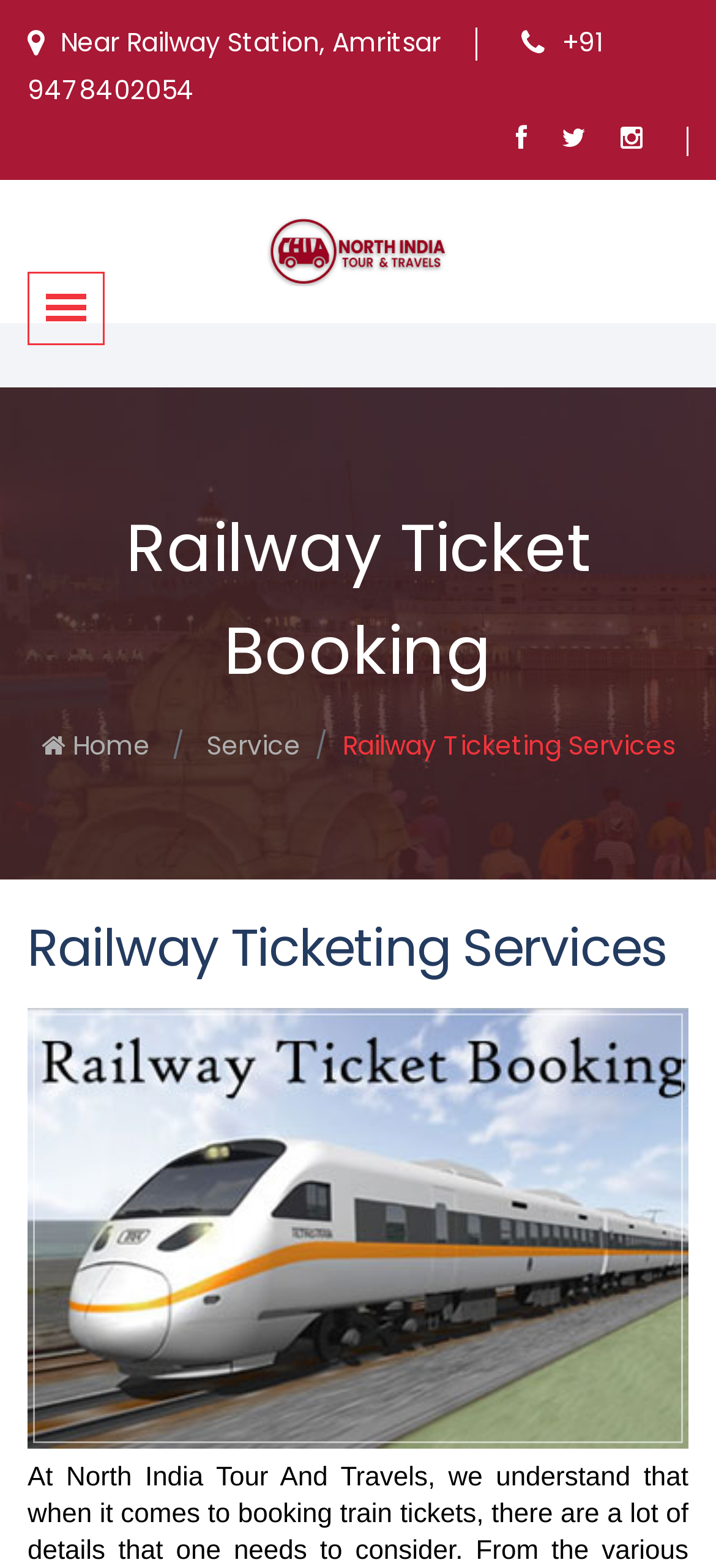Answer the question in one word or a short phrase:
What is the name of the tour and travel company?

North India Tour And Travels